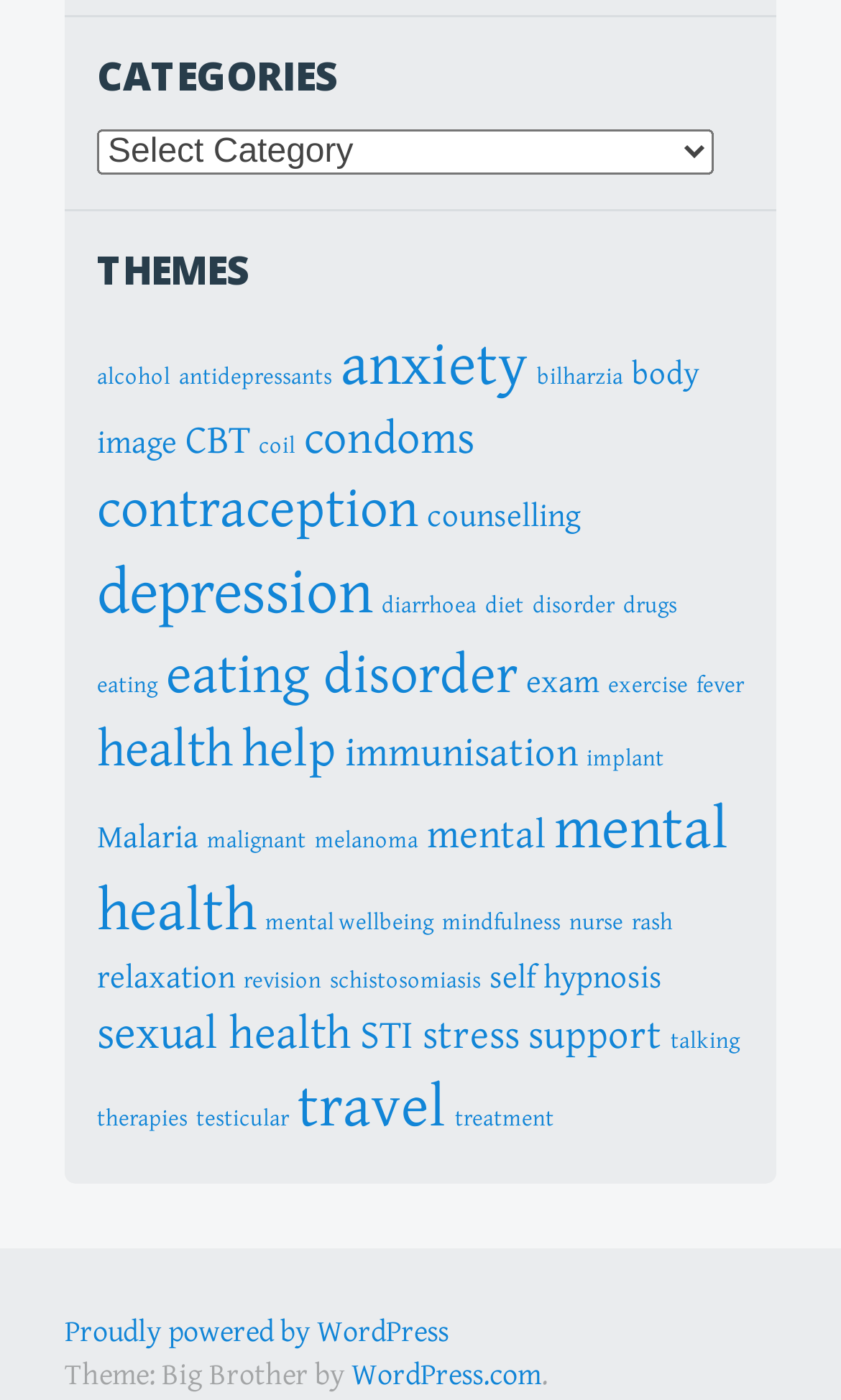Determine the bounding box coordinates of the clickable area required to perform the following instruction: "Select a category". The coordinates should be represented as four float numbers between 0 and 1: [left, top, right, bottom].

[0.115, 0.092, 0.849, 0.125]